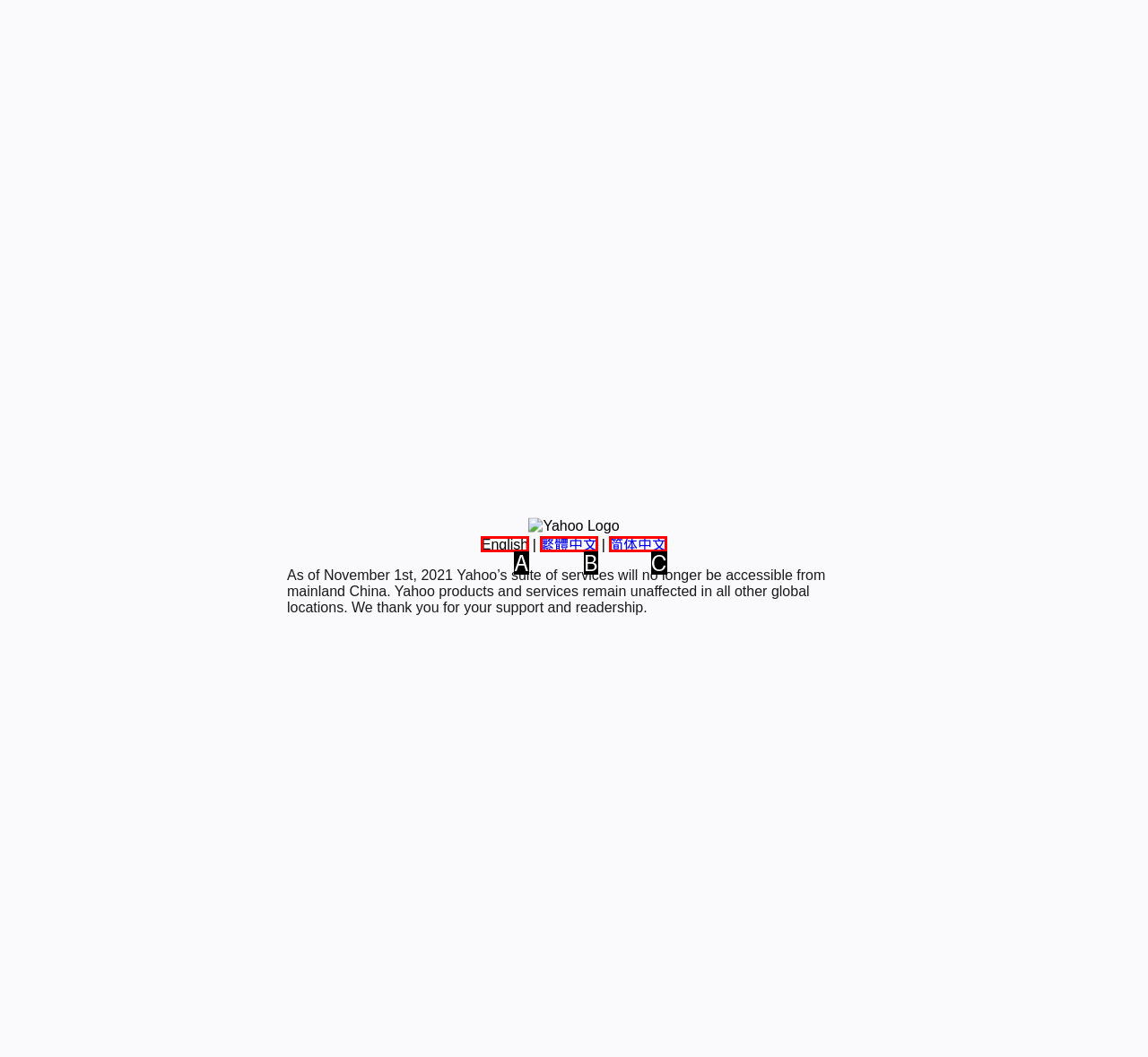From the provided options, which letter corresponds to the element described as: English
Answer with the letter only.

A